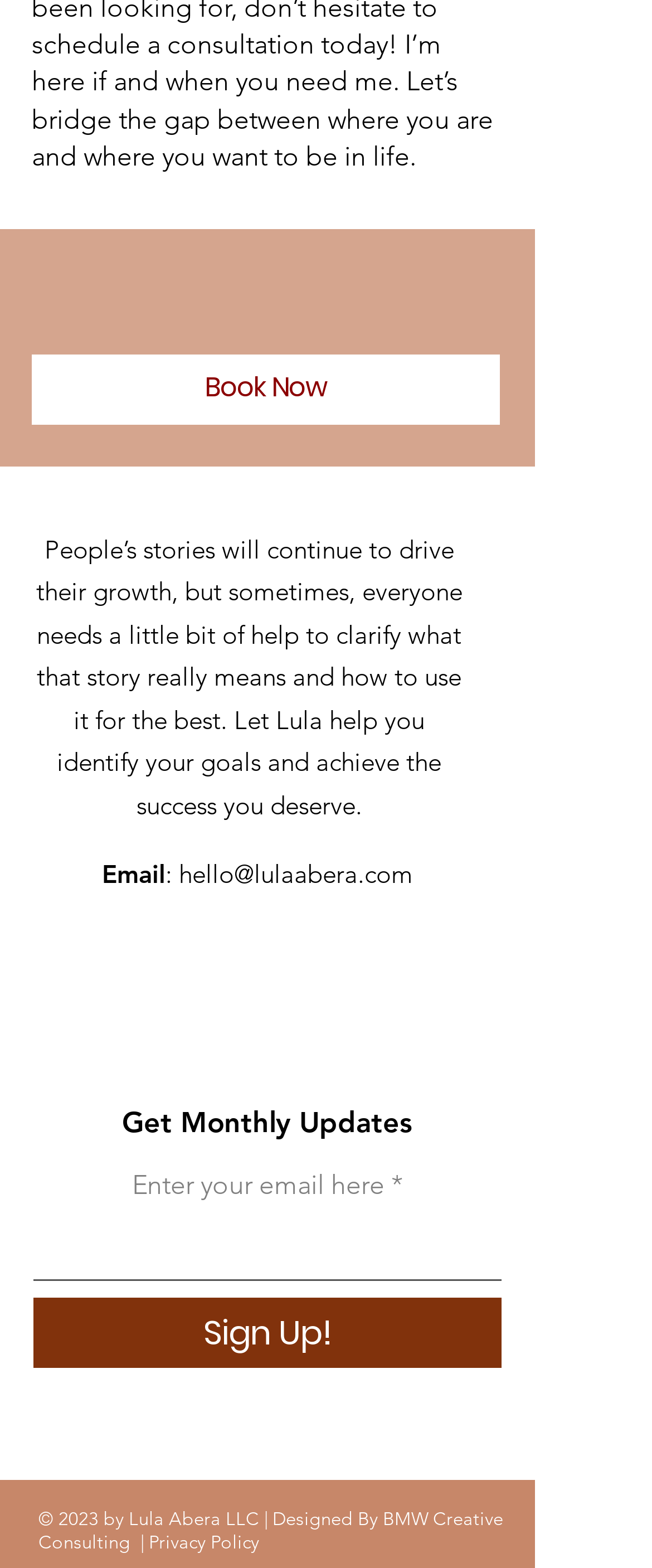Ascertain the bounding box coordinates for the UI element detailed here: "name="s" placeholder="Search"". The coordinates should be provided as [left, top, right, bottom] with each value being a float between 0 and 1.

None